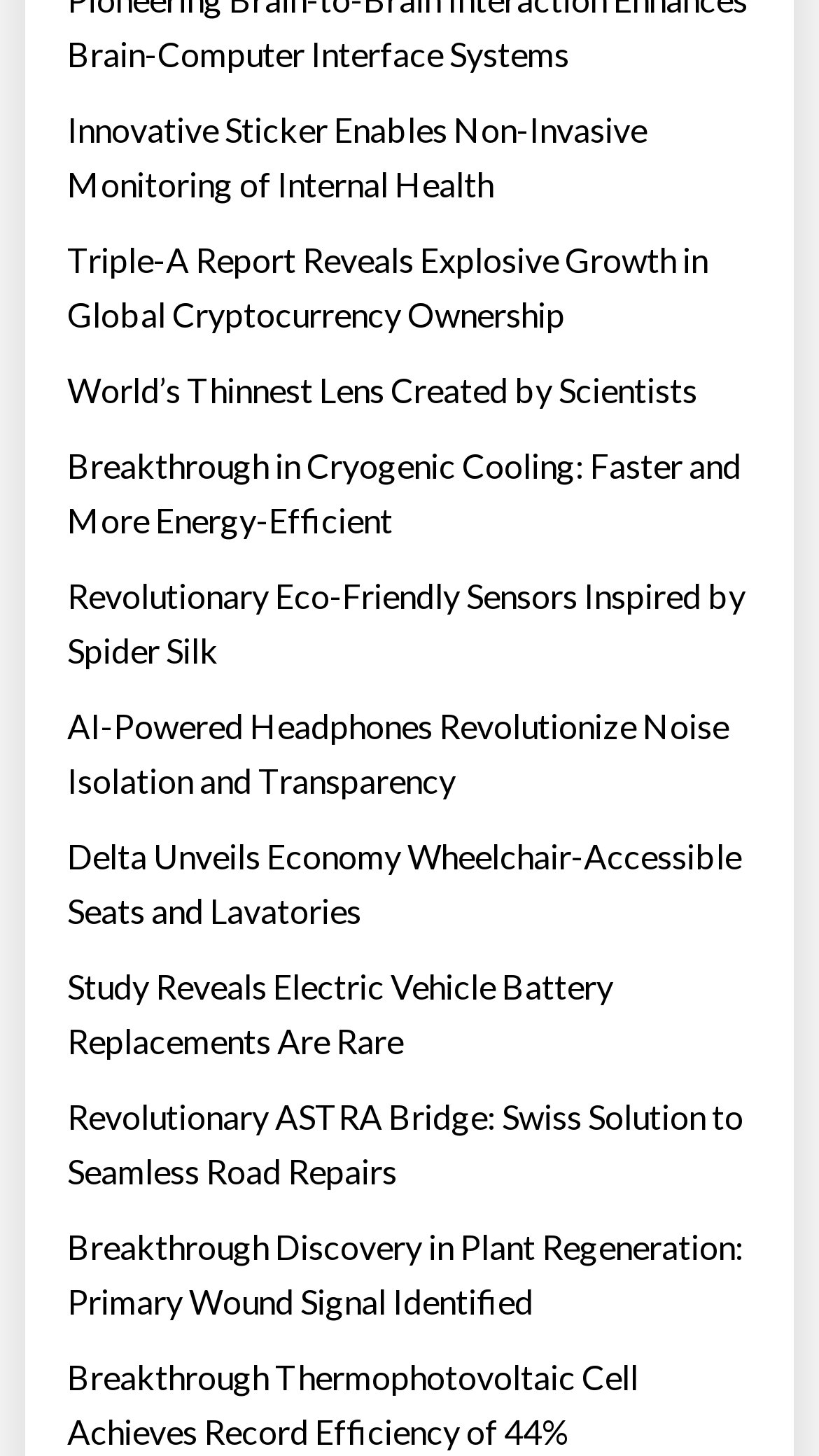Respond with a single word or phrase to the following question: How many links are on the webpage?

8